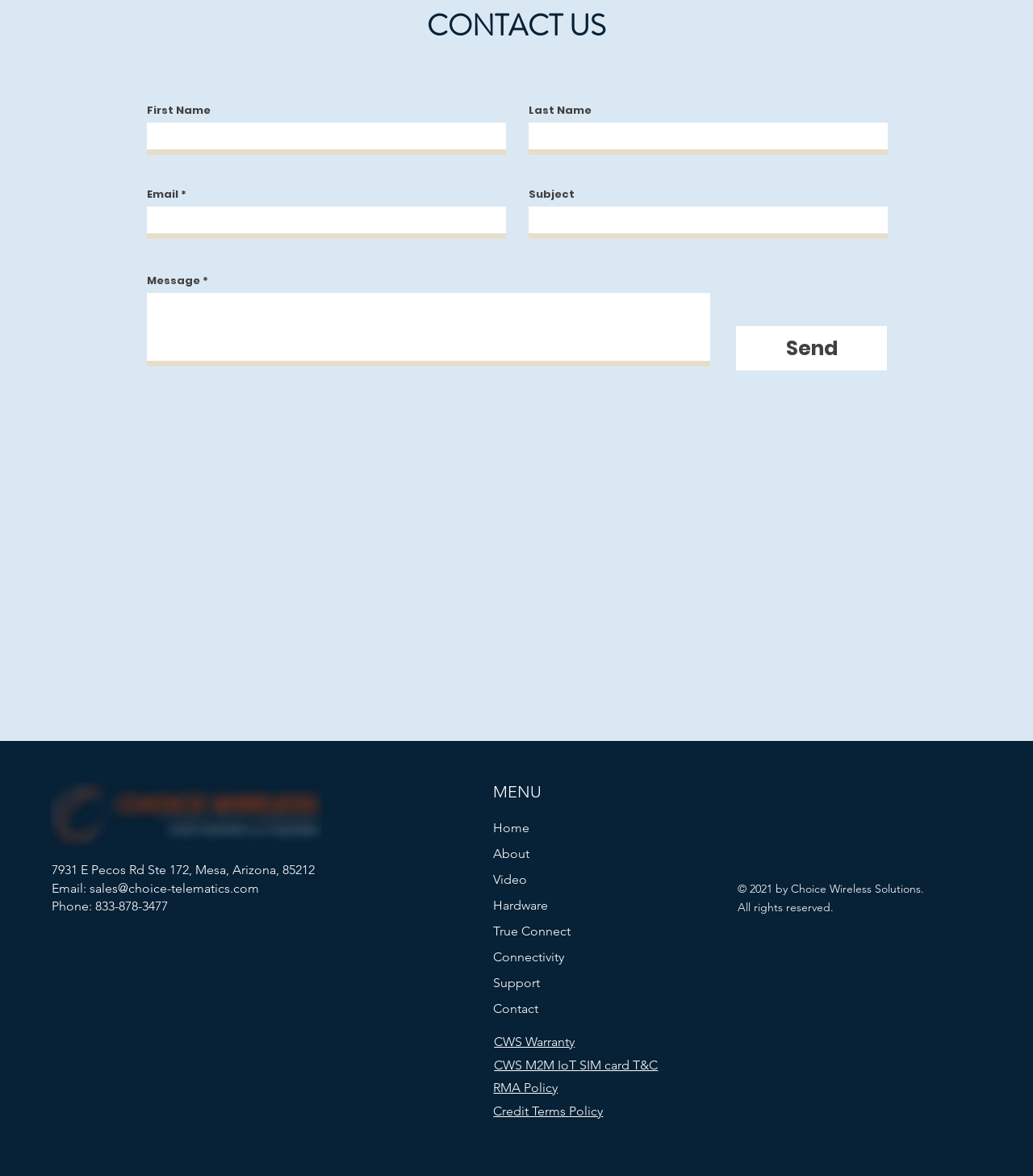Please determine the bounding box coordinates of the element to click on in order to accomplish the following task: "Go to Home". Ensure the coordinates are four float numbers ranging from 0 to 1, i.e., [left, top, right, bottom].

[0.478, 0.693, 0.624, 0.715]